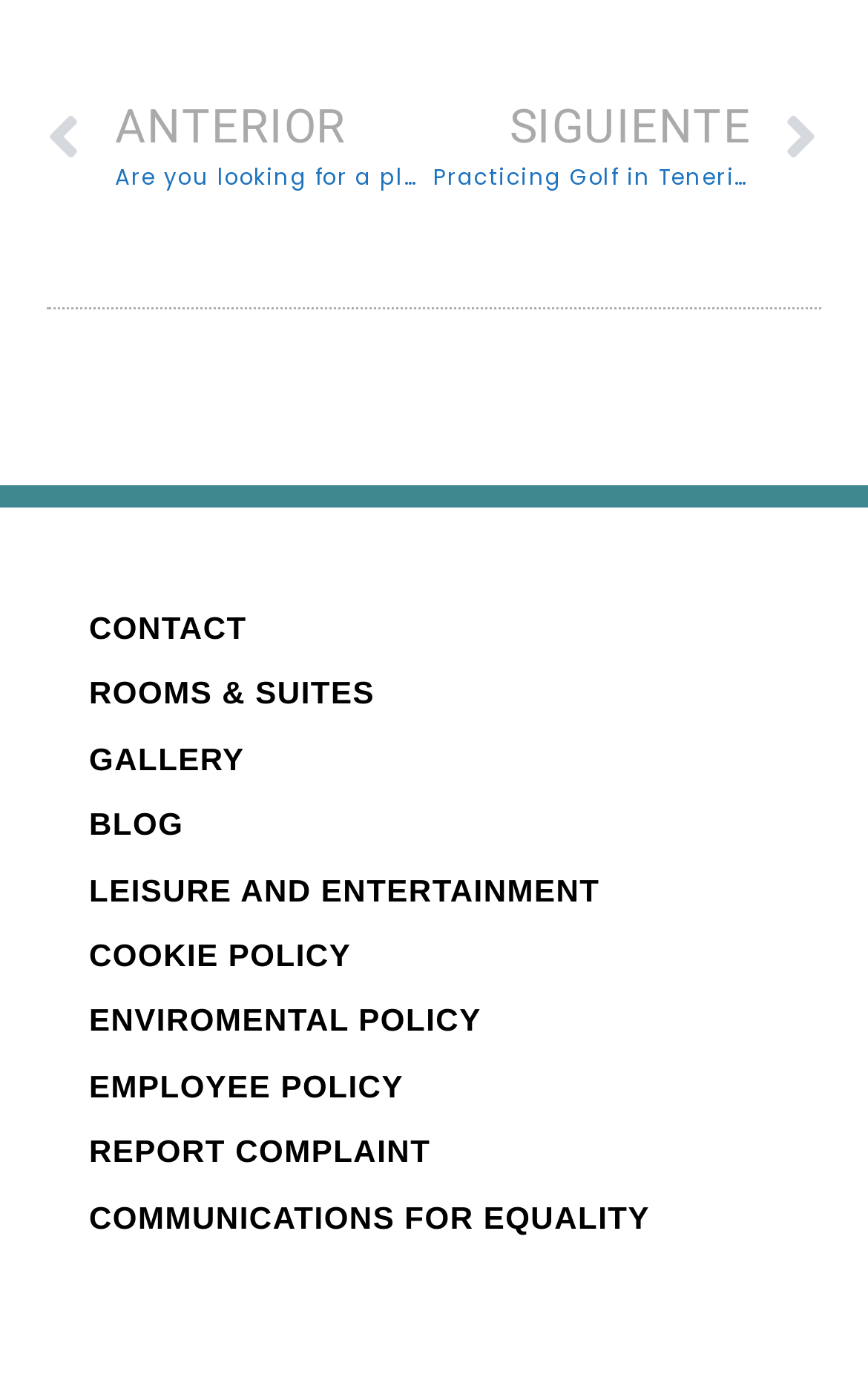Please identify the bounding box coordinates of the region to click in order to complete the given instruction: "Go to contact page". The coordinates should be four float numbers between 0 and 1, i.e., [left, top, right, bottom].

[0.103, 0.43, 0.897, 0.477]